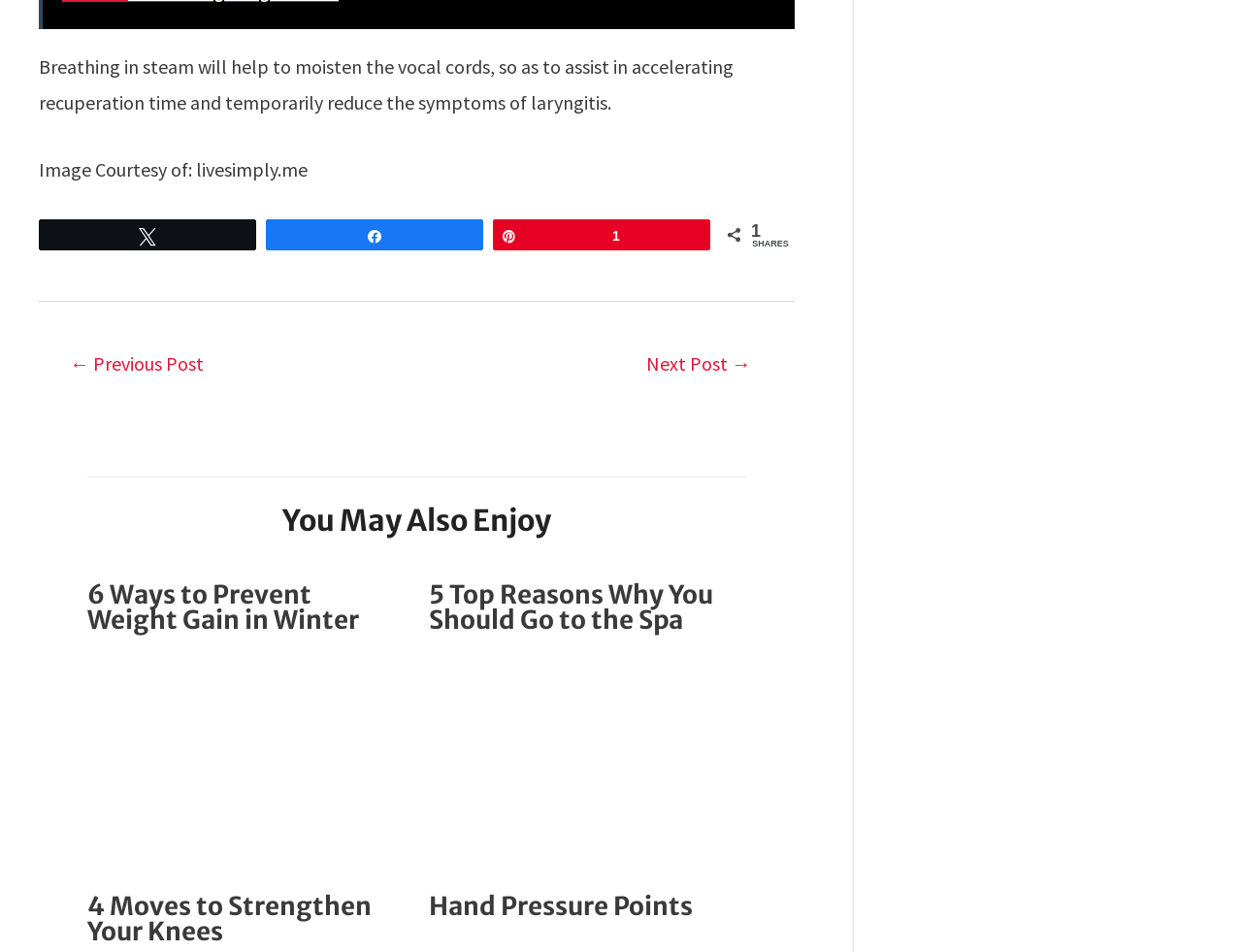Specify the bounding box coordinates of the area that needs to be clicked to achieve the following instruction: "Read more about 6 Ways to Prevent Weight Gain in Winter".

[0.07, 0.764, 0.326, 0.789]